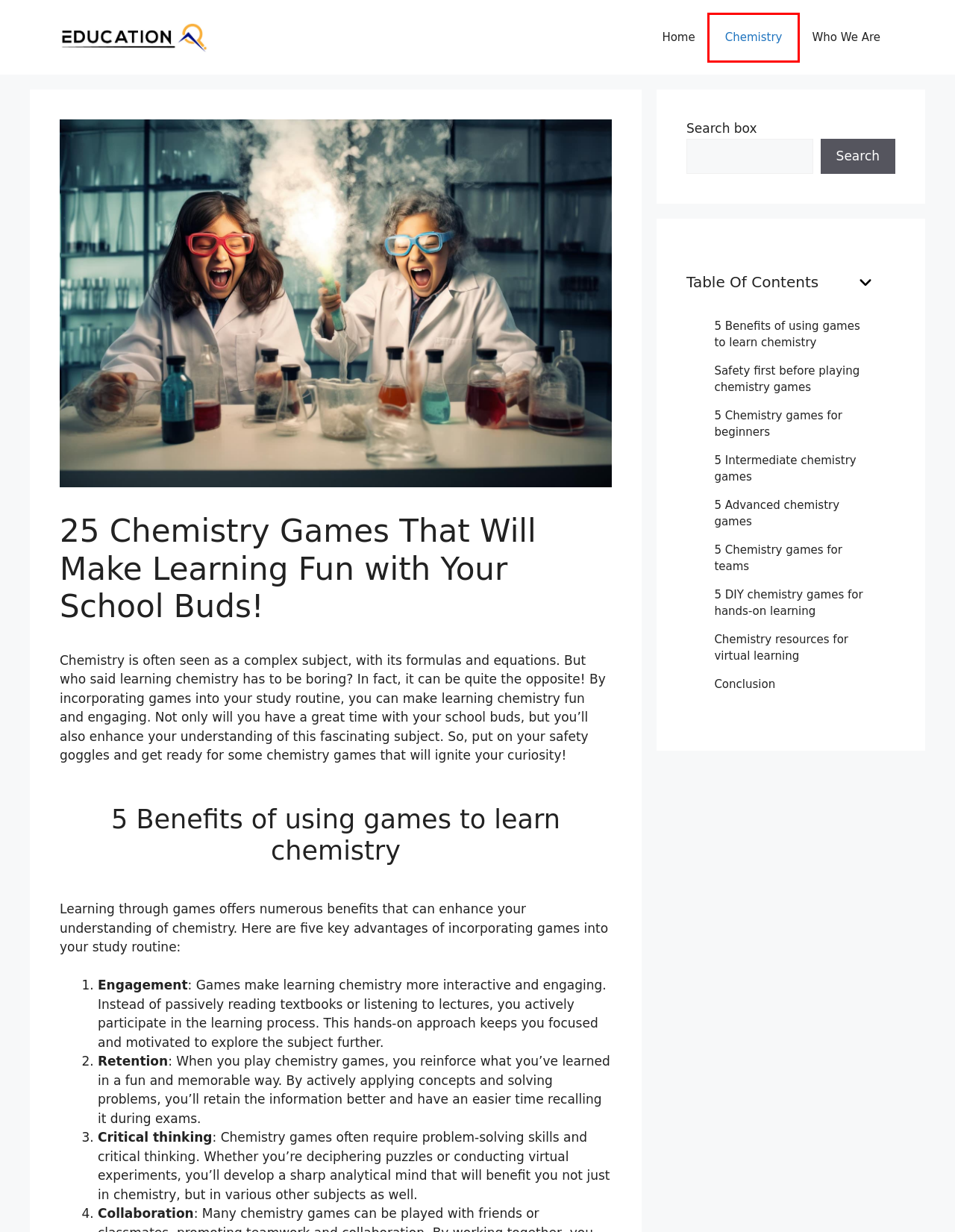Take a look at the provided webpage screenshot featuring a red bounding box around an element. Select the most appropriate webpage description for the page that loads after clicking on the element inside the red bounding box. Here are the candidates:
A. High School Chemistry: From Confusion to Chemical Conqueror
B. Who We Are - Education QA
C. ChemCollective
D. Compound Interest: Chemistry infographics
E. The Chemical Detective
F. Education QA -
G. Chemistry - Education QA
H. Chemix - Draw Lab Diagrams. Simply.

G